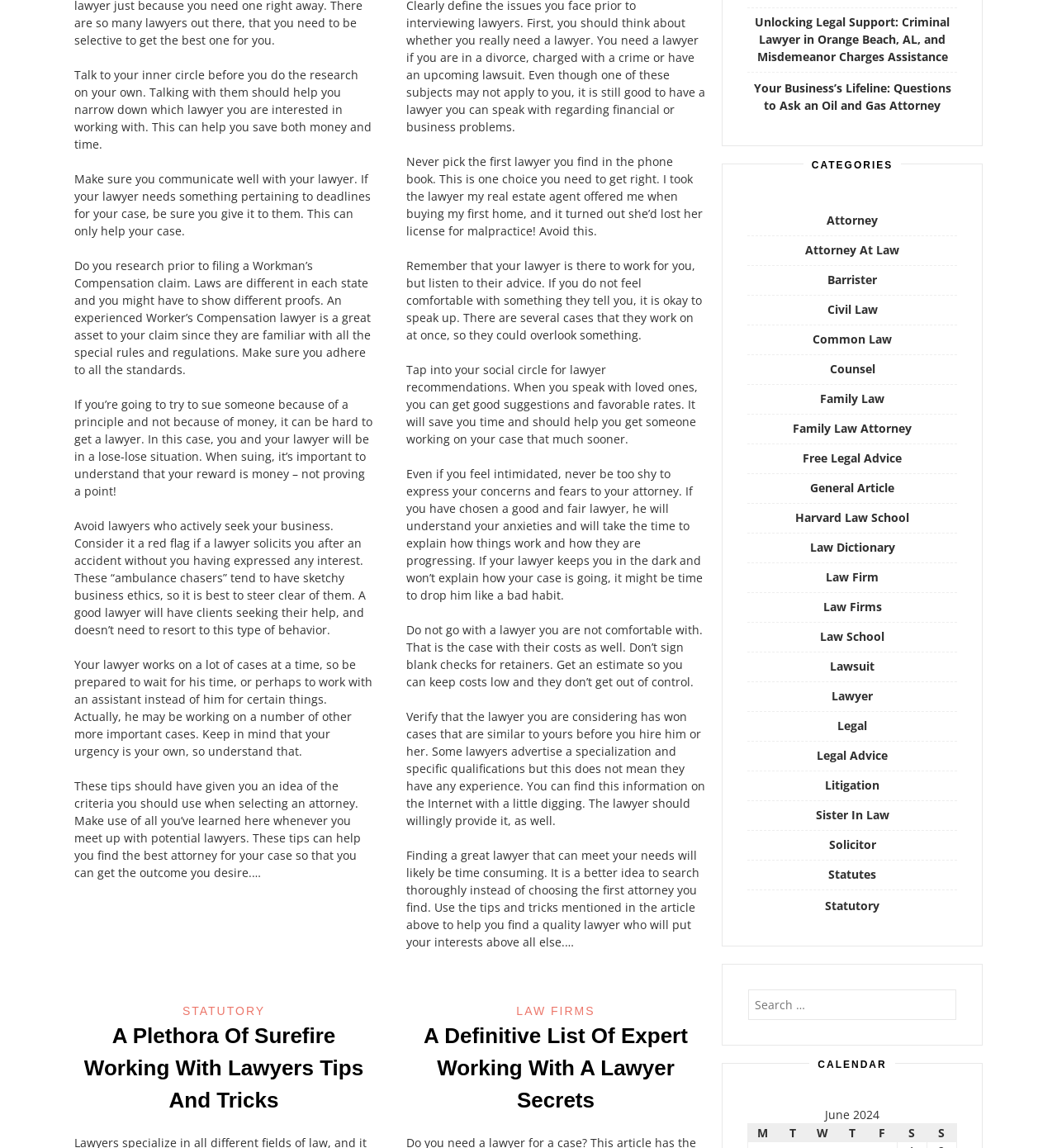Identify the bounding box coordinates for the element you need to click to achieve the following task: "Click on 'LAW FIRMS' link". The coordinates must be four float values ranging from 0 to 1, formatted as [left, top, right, bottom].

[0.489, 0.875, 0.563, 0.886]